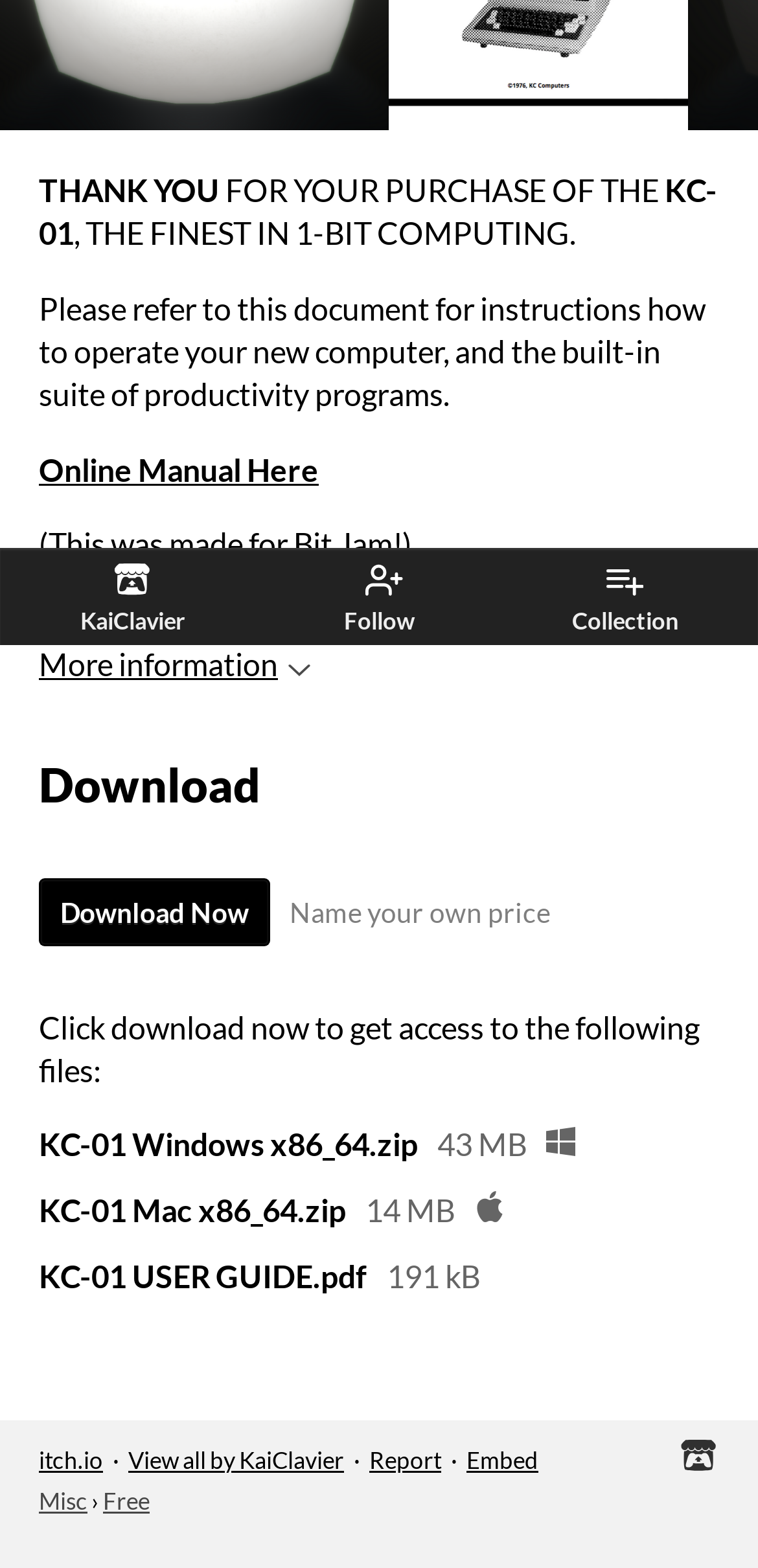Based on the element description parent_node: itch.io·View all by KaiClavier·Report·Embed, identify the bounding box coordinates for the UI element. The coordinates should be in the format (top-left x, top-left y, bottom-right x, bottom-right y) and within the 0 to 1 range.

[0.872, 0.918, 0.949, 0.939]